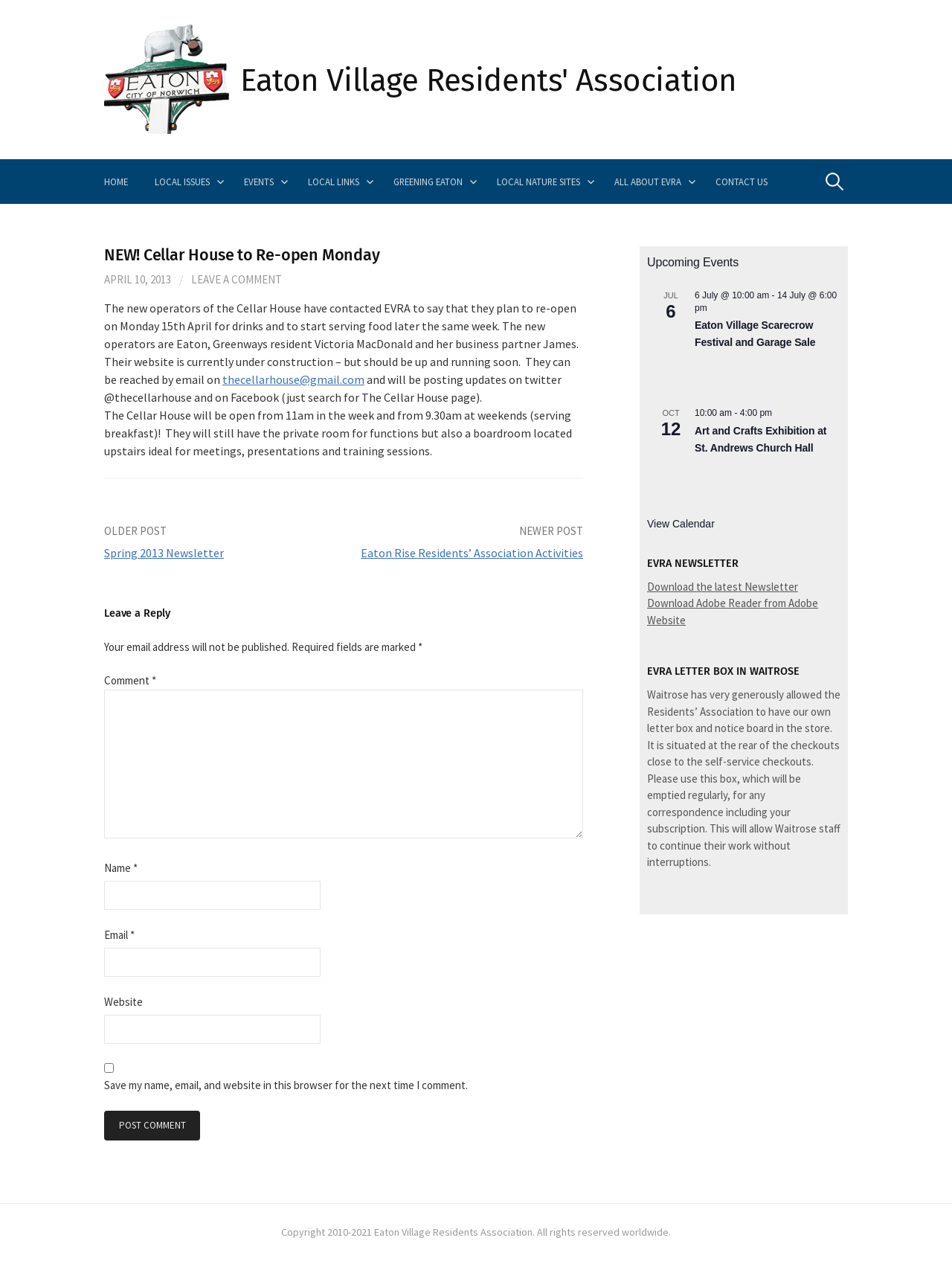Determine the bounding box coordinates for the UI element with the following description: "parent_node: Name * name="author"". The coordinates should be four float numbers between 0 and 1, represented as [left, top, right, bottom].

[0.109, 0.699, 0.337, 0.722]